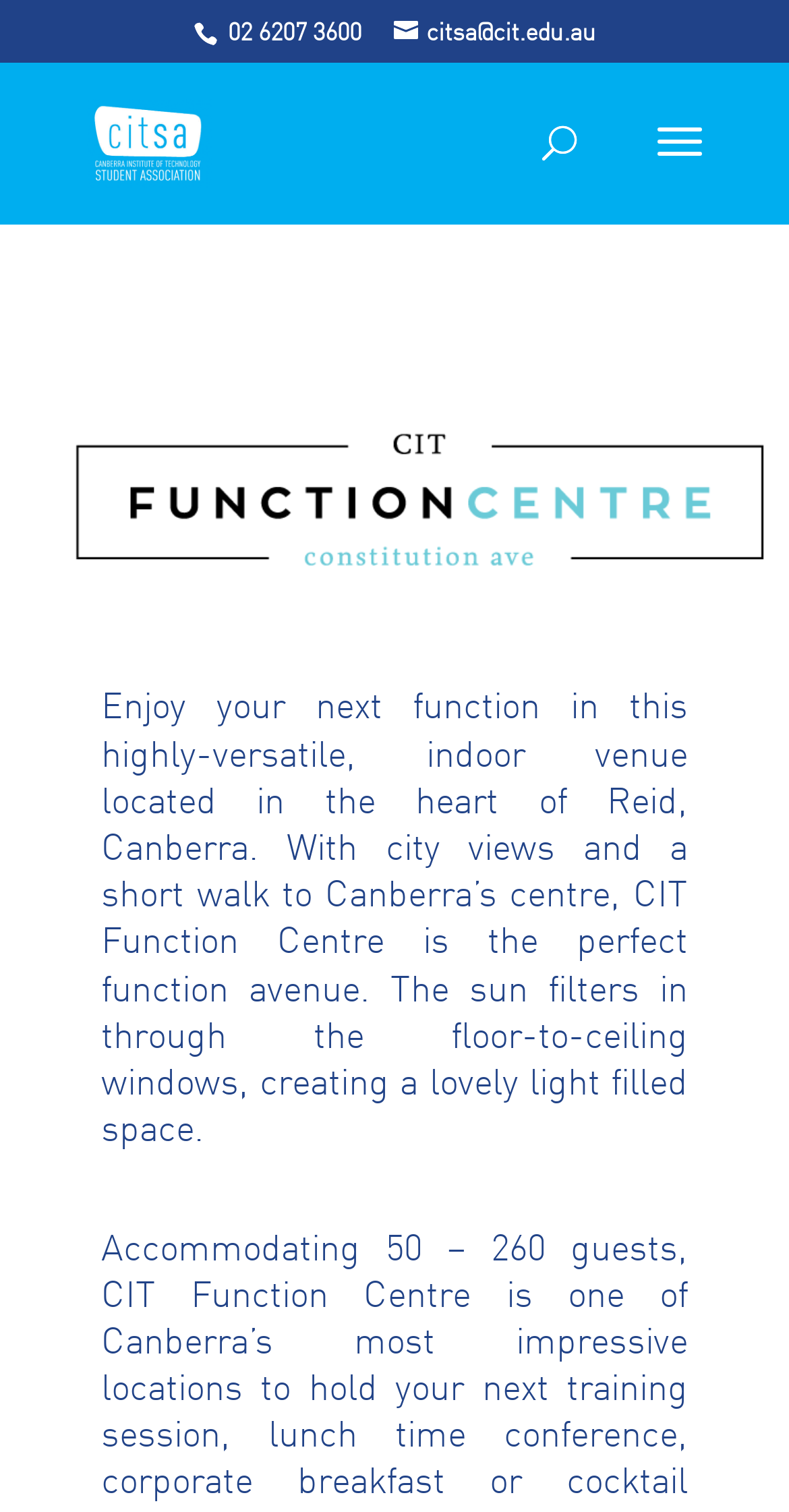What is the email address of CITSA? Observe the screenshot and provide a one-word or short phrase answer.

citsa@cit.edu.au